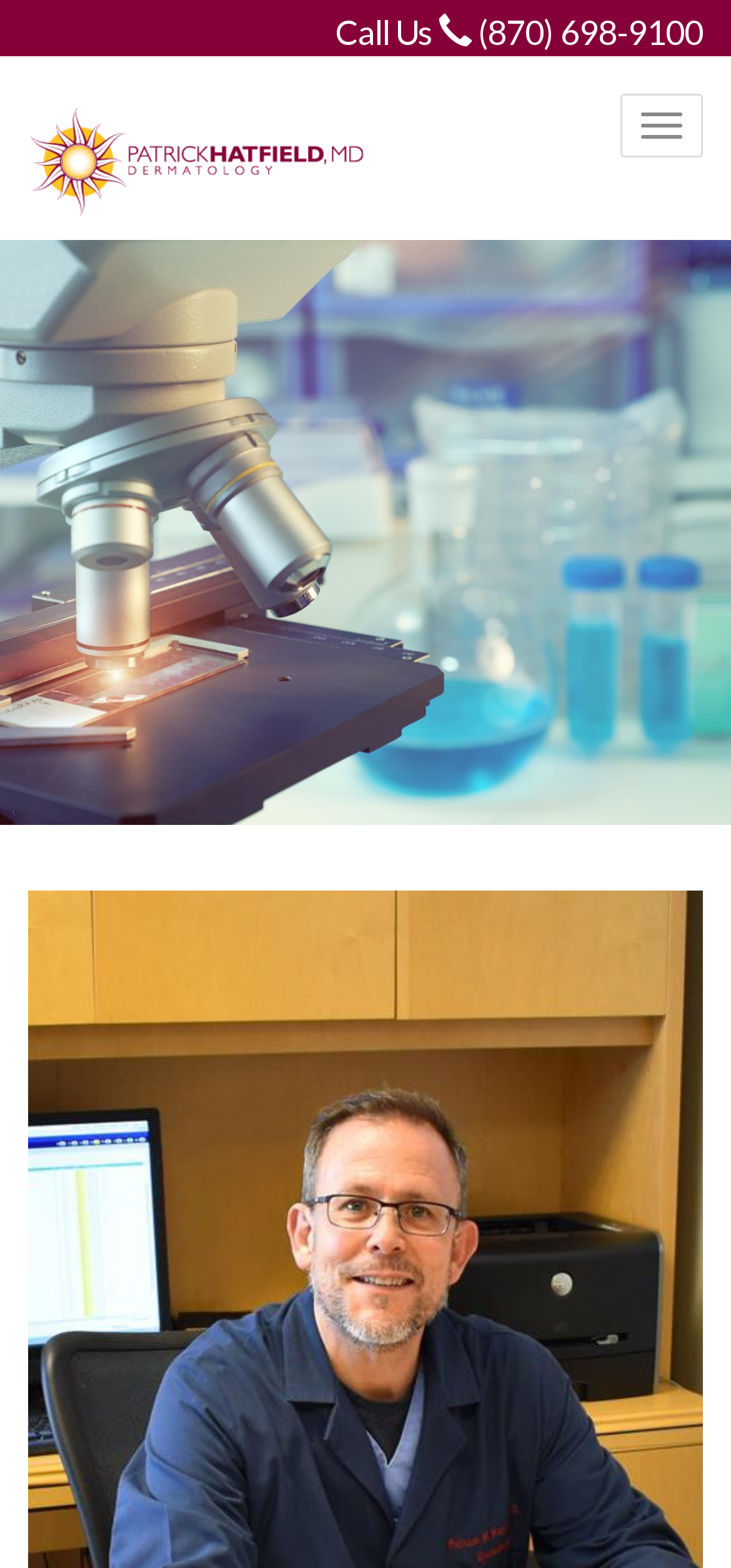Is this a medical website?
Examine the image and give a concise answer in one word or a short phrase.

Yes